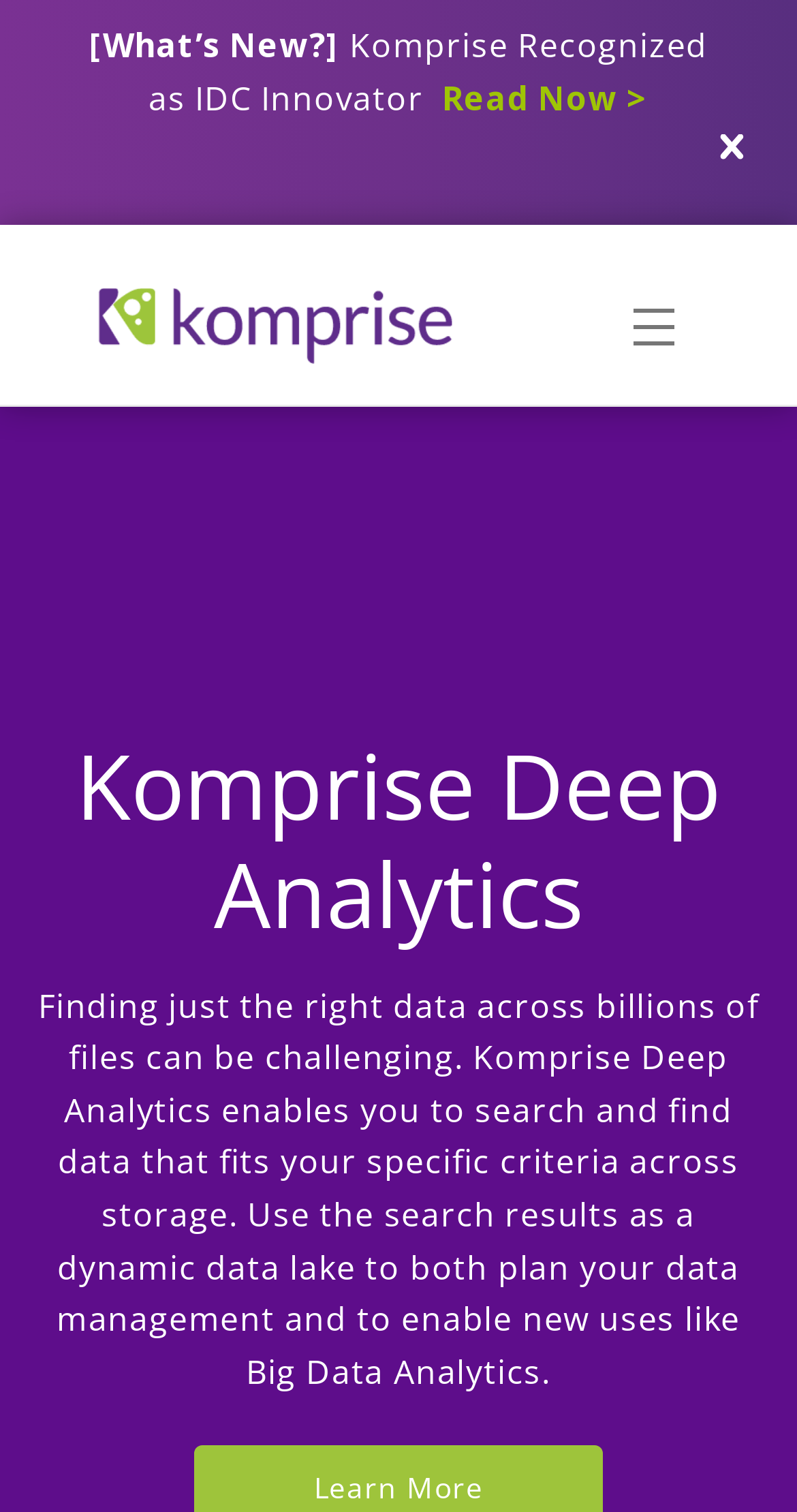Using the details from the image, please elaborate on the following question: What is the function of the 'Toggle navigation' button?

The 'Toggle navigation' button has an attribute 'expanded' set to False, and it controls the 'primary-navigation' element, suggesting that its function is to expand or collapse the navigation menu.